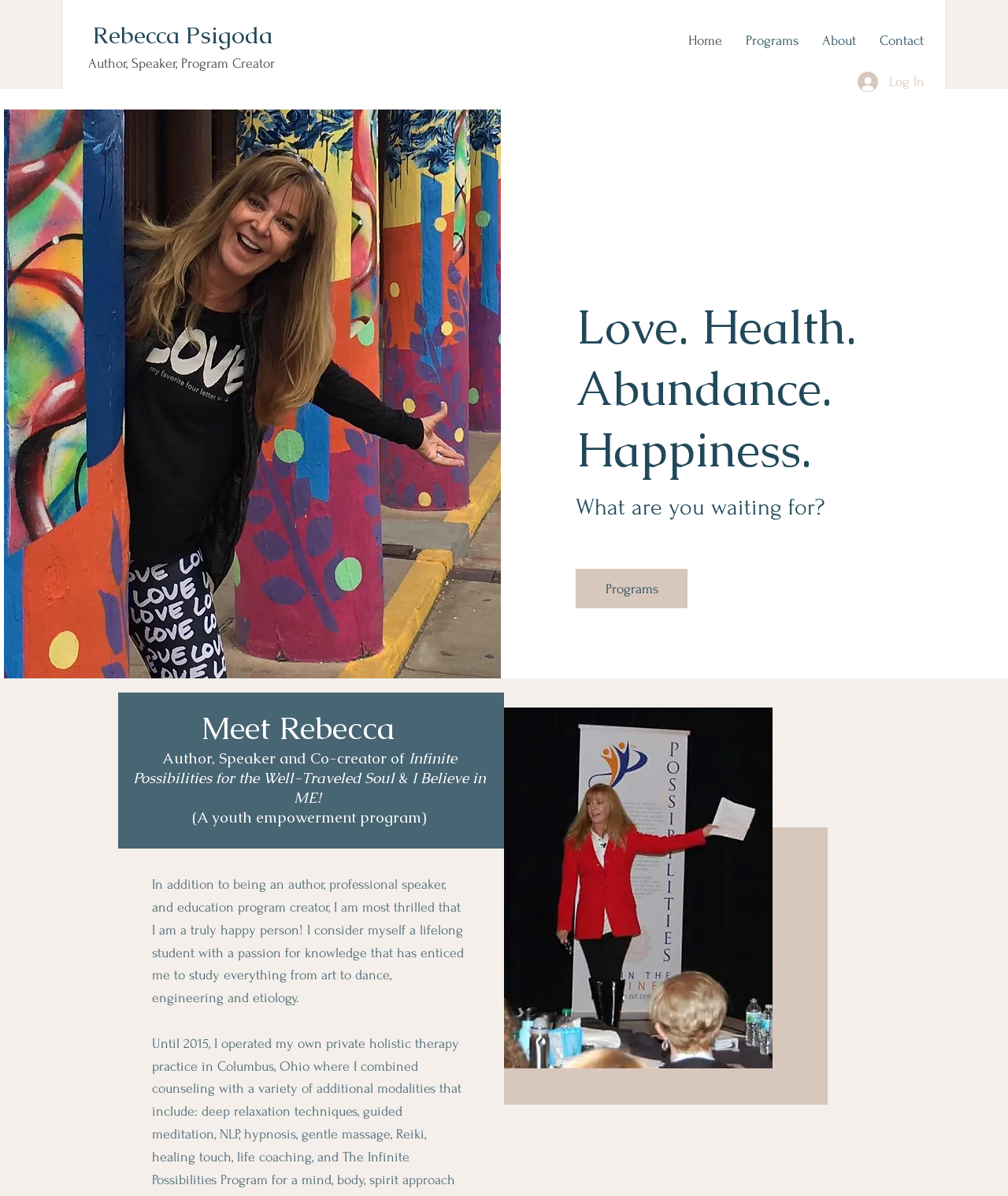What is Rebecca Psigoda's profession?
Give a detailed response to the question by analyzing the screenshot.

Based on the heading 'Author, Speaker, Program Creator' and the text 'Author, Speaker and Co-creator of Infinite Possibilities for the Well-Traveled Soul', it can be inferred that Rebecca Psigoda is an author, speaker, and program creator.